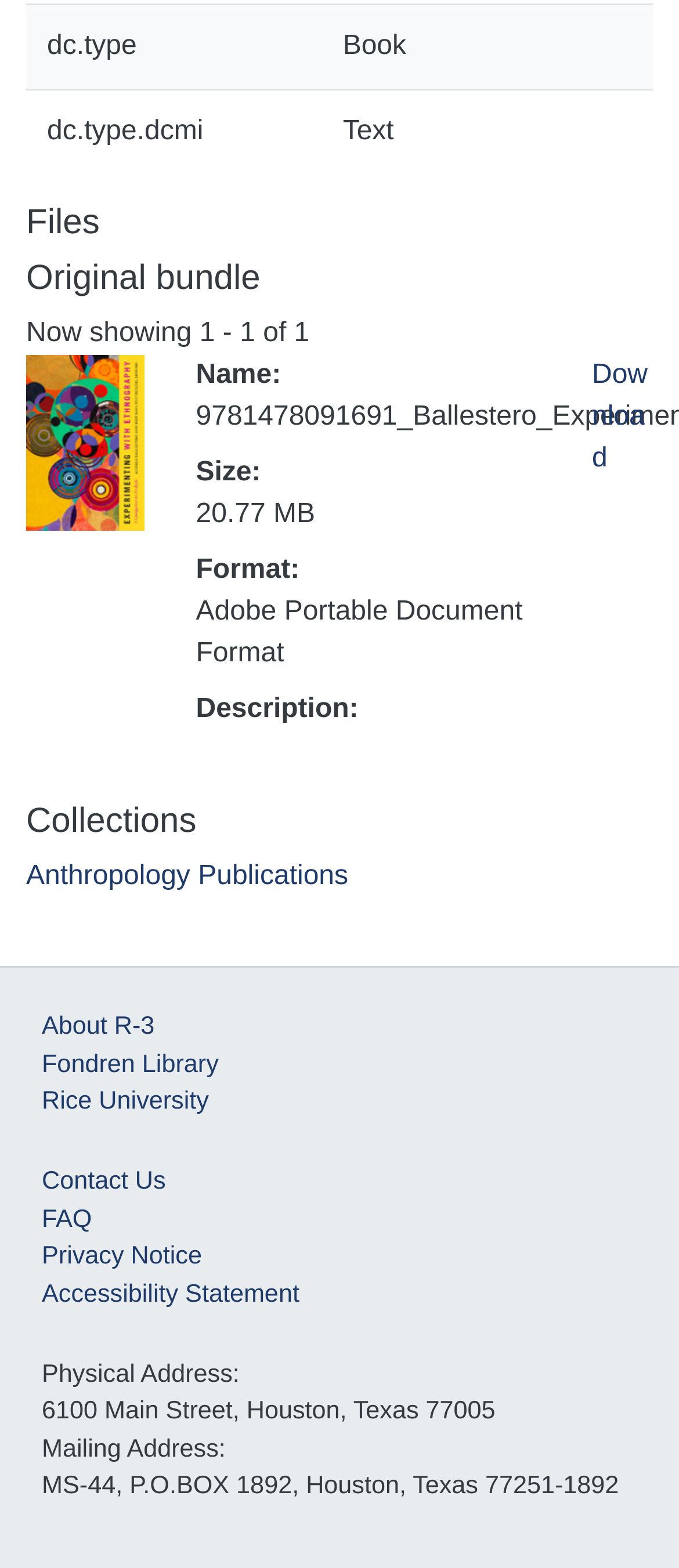Identify the bounding box coordinates of the section to be clicked to complete the task described by the following instruction: "Contact Us". The coordinates should be four float numbers between 0 and 1, formatted as [left, top, right, bottom].

[0.062, 0.745, 0.244, 0.763]